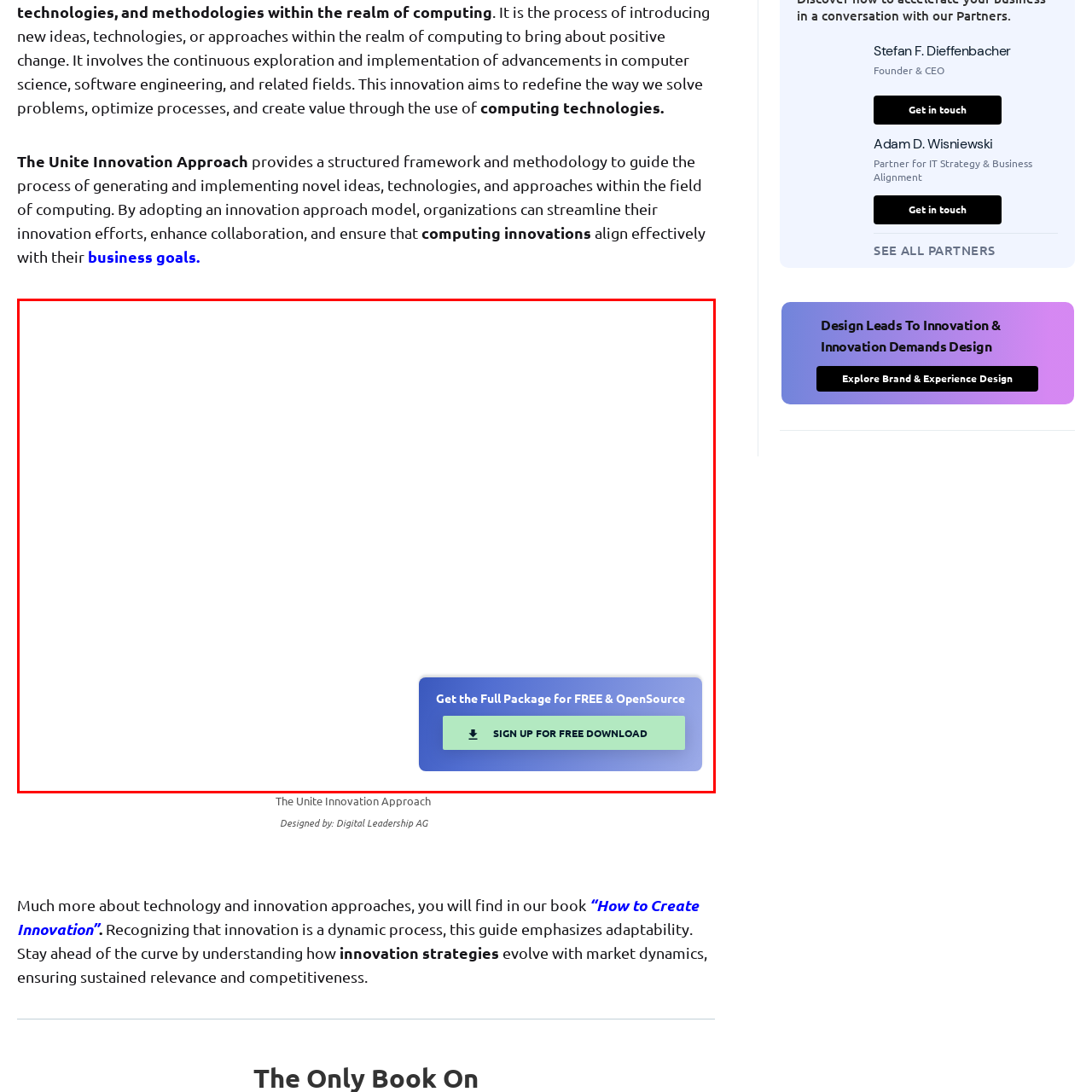Thoroughly describe the content of the image found within the red border.

The image presents an interface promoting the "Unite Innovation Approach," featuring a call to action for users to download a free package. The design incorporates a prominent button labeled "SIGN UP FOR FREE DOWNLOAD," encouraging user engagement. Above the button, the text states, "Get the Full Package for FREE & OpenSource," emphasizing the offer's accessibility and value. This layout aims to attract individuals interested in technology and innovation, highlighting the initiative's commitment to providing valuable resources at no cost. The overall aesthetic is modern and appealing, catering to an audience eager for innovative solutions in computing.